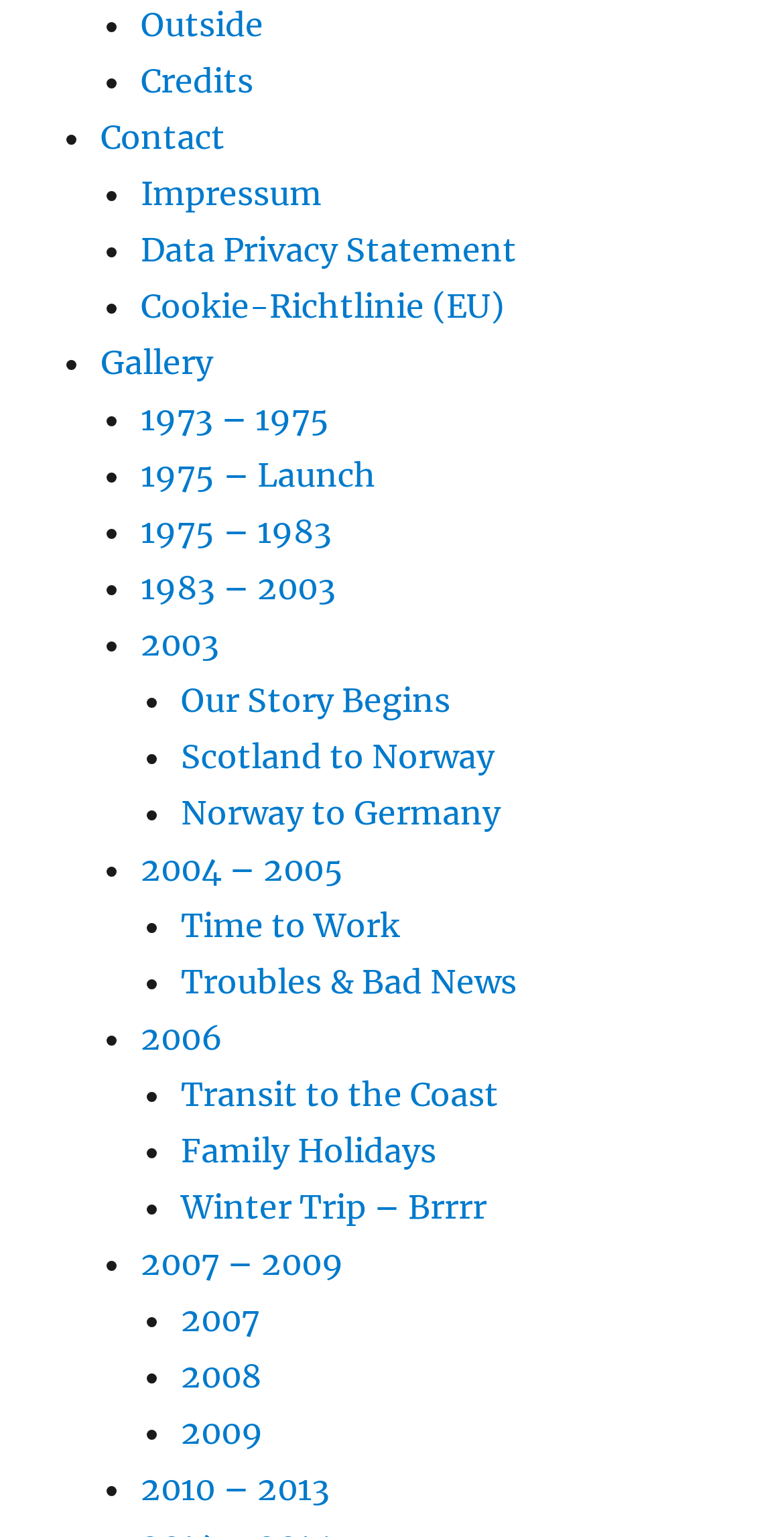Please find and report the bounding box coordinates of the element to click in order to perform the following action: "Read Data Privacy Statement". The coordinates should be expressed as four float numbers between 0 and 1, in the format [left, top, right, bottom].

[0.179, 0.149, 0.659, 0.176]